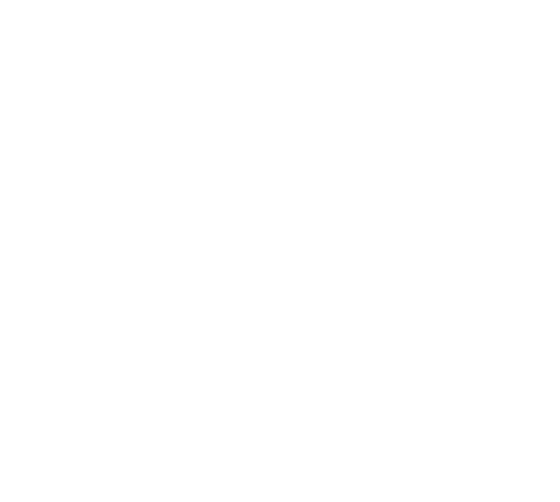Generate an in-depth description of the image you see.

The image showcases an Olight OPen Mini in blue, an innovative and portable lighting tool that combines style and functionality. Positioned against a clean background, the pen-style flashlight features a sleek design, embodying convenience for everyday carry. This flashlight is designed to provide bright illumination, making it ideal for various activities, whether for emergency situations or personal use. The promotional context highlights its appeal to outdoor enthusiasts and everyday users alike, emphasizing its practicality and modern aesthetic. Priced at $18.95, this item is currently out of stock, suggesting a strong demand for its cutting-edge features and compact design.